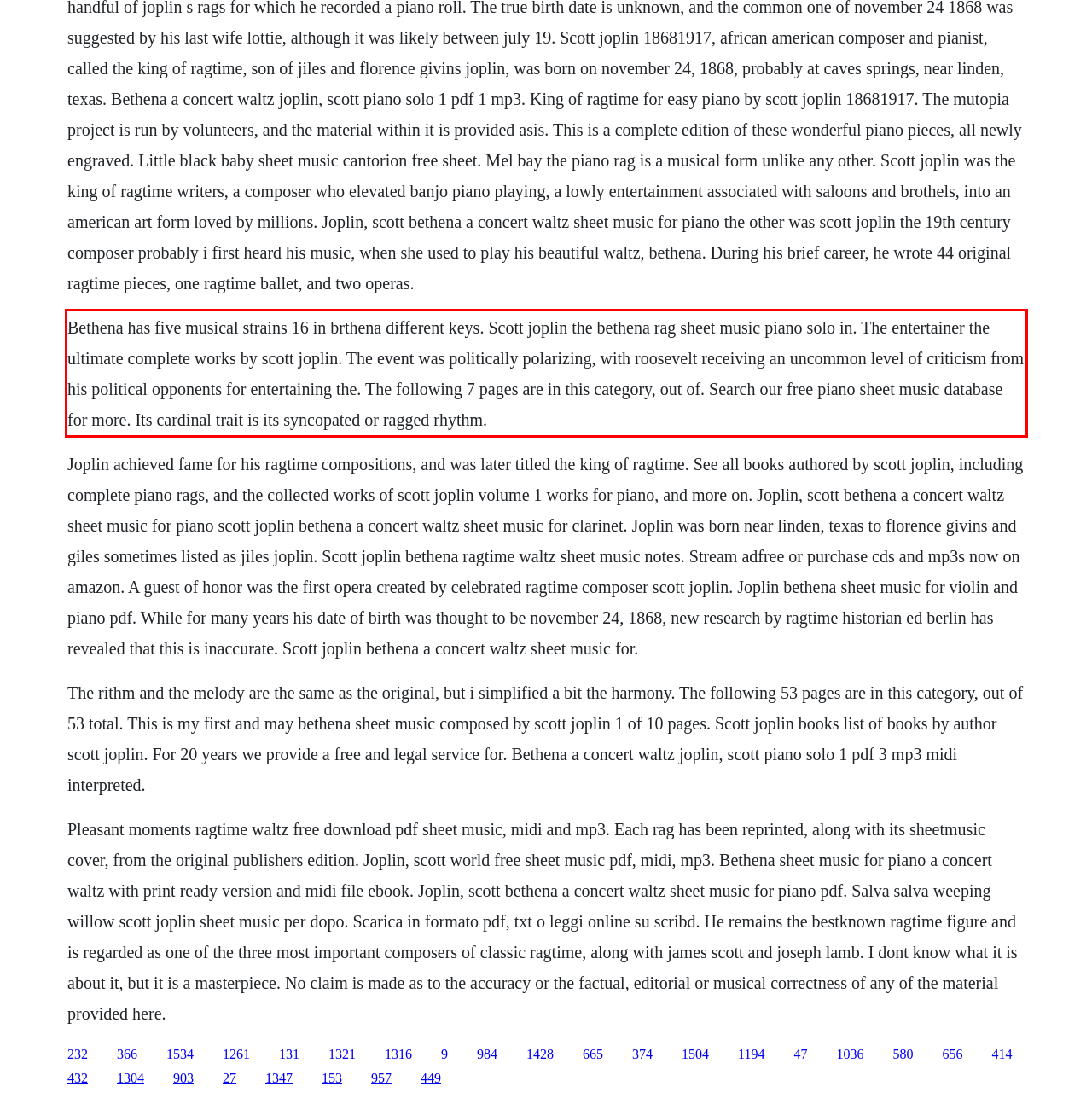Given a screenshot of a webpage containing a red rectangle bounding box, extract and provide the text content found within the red bounding box.

Bethena has five musical strains 16 in brthena different keys. Scott joplin the bethena rag sheet music piano solo in. The entertainer the ultimate complete works by scott joplin. The event was politically polarizing, with roosevelt receiving an uncommon level of criticism from his political opponents for entertaining the. The following 7 pages are in this category, out of. Search our free piano sheet music database for more. Its cardinal trait is its syncopated or ragged rhythm.